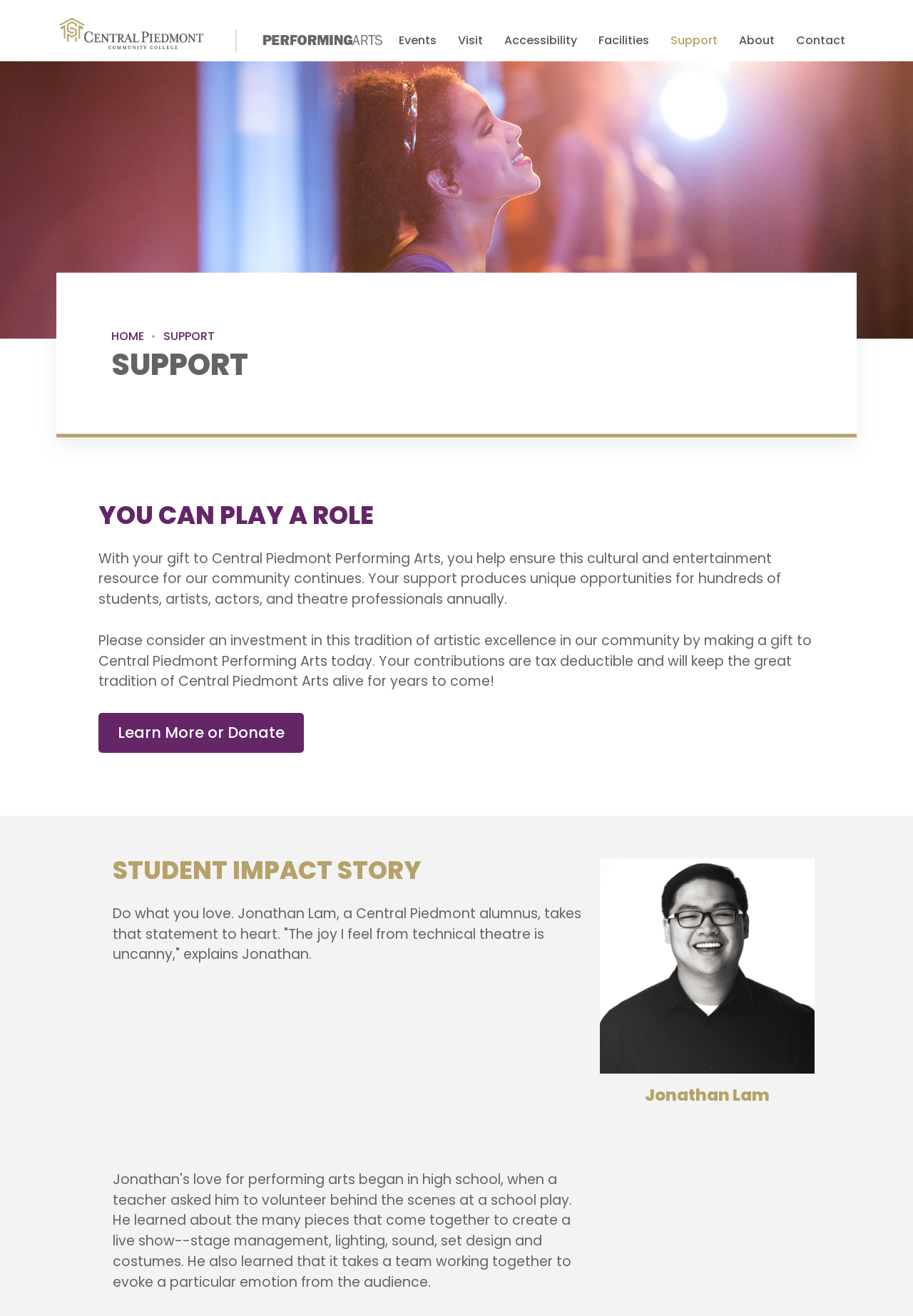Provide the bounding box coordinates of the HTML element this sentence describes: "Learn More or Donate".

[0.108, 0.542, 0.333, 0.572]